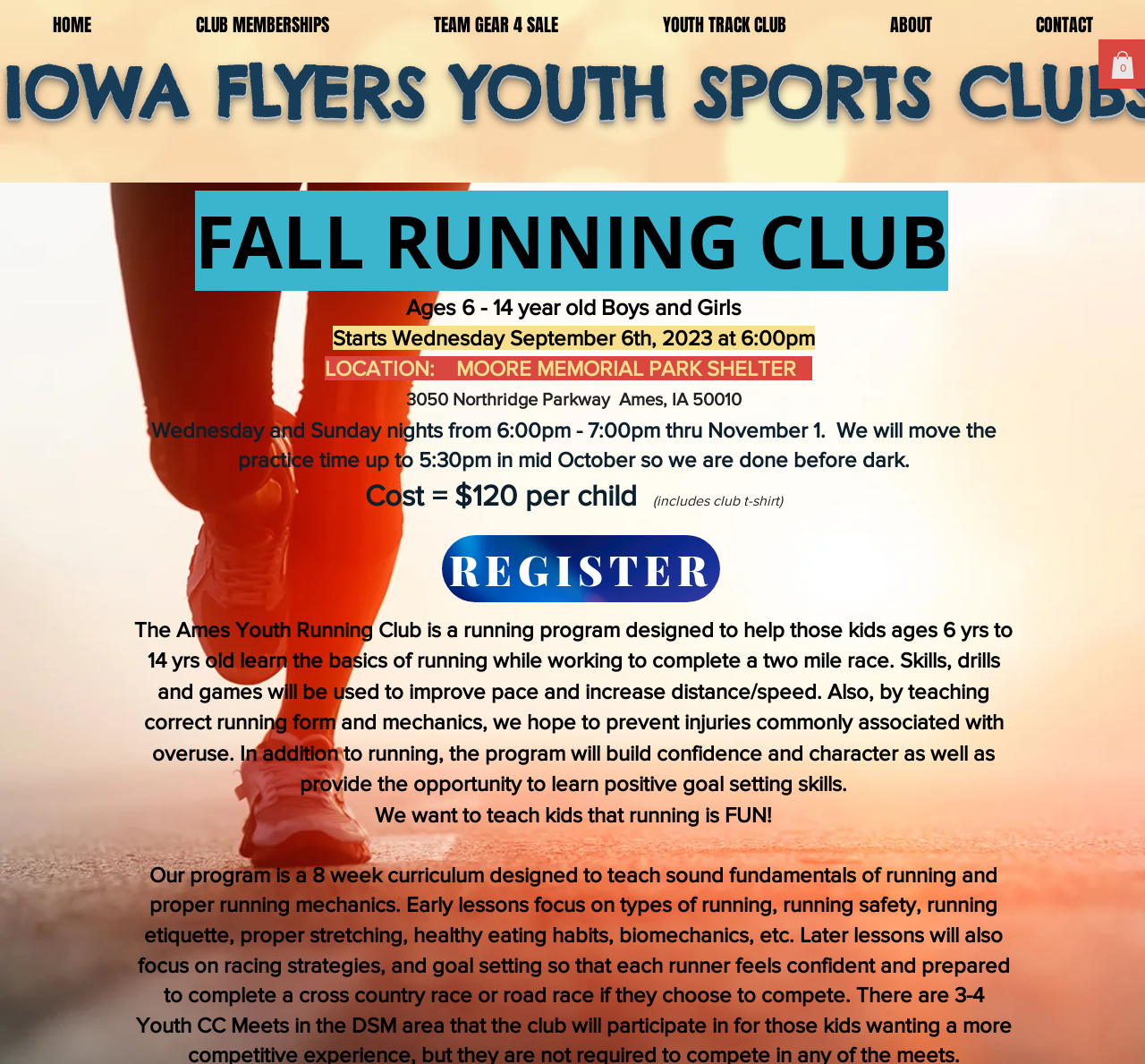What is the location of the running club?
Use the image to give a comprehensive and detailed response to the question.

I found this information by looking at the text 'LOCATION: MOORE MEMORIAL PARK SHELTER' which is located below the text 'Starts Wednesday September 6'.